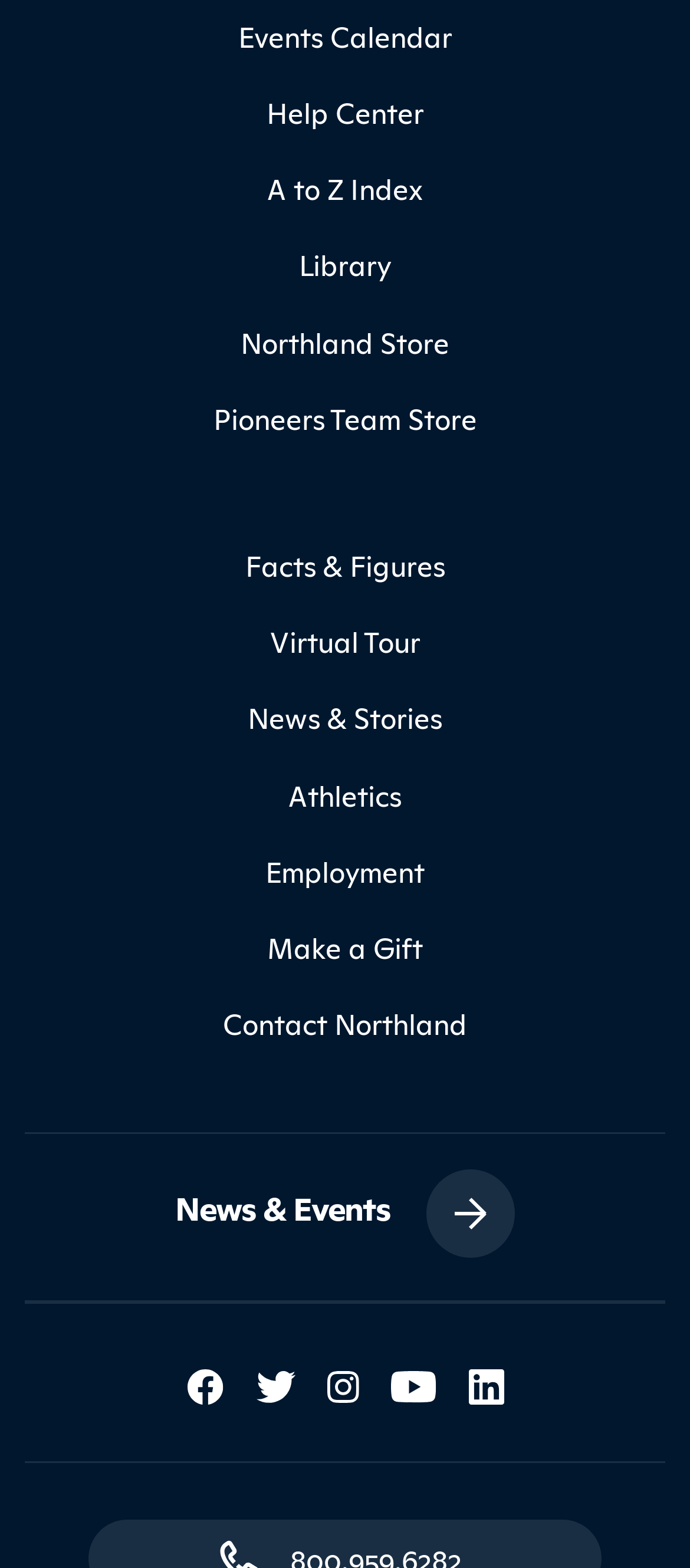Identify the bounding box for the described UI element. Provide the coordinates in (top-left x, top-left y, bottom-right x, bottom-right y) format with values ranging from 0 to 1: Help Center

[0.036, 0.047, 0.964, 0.096]